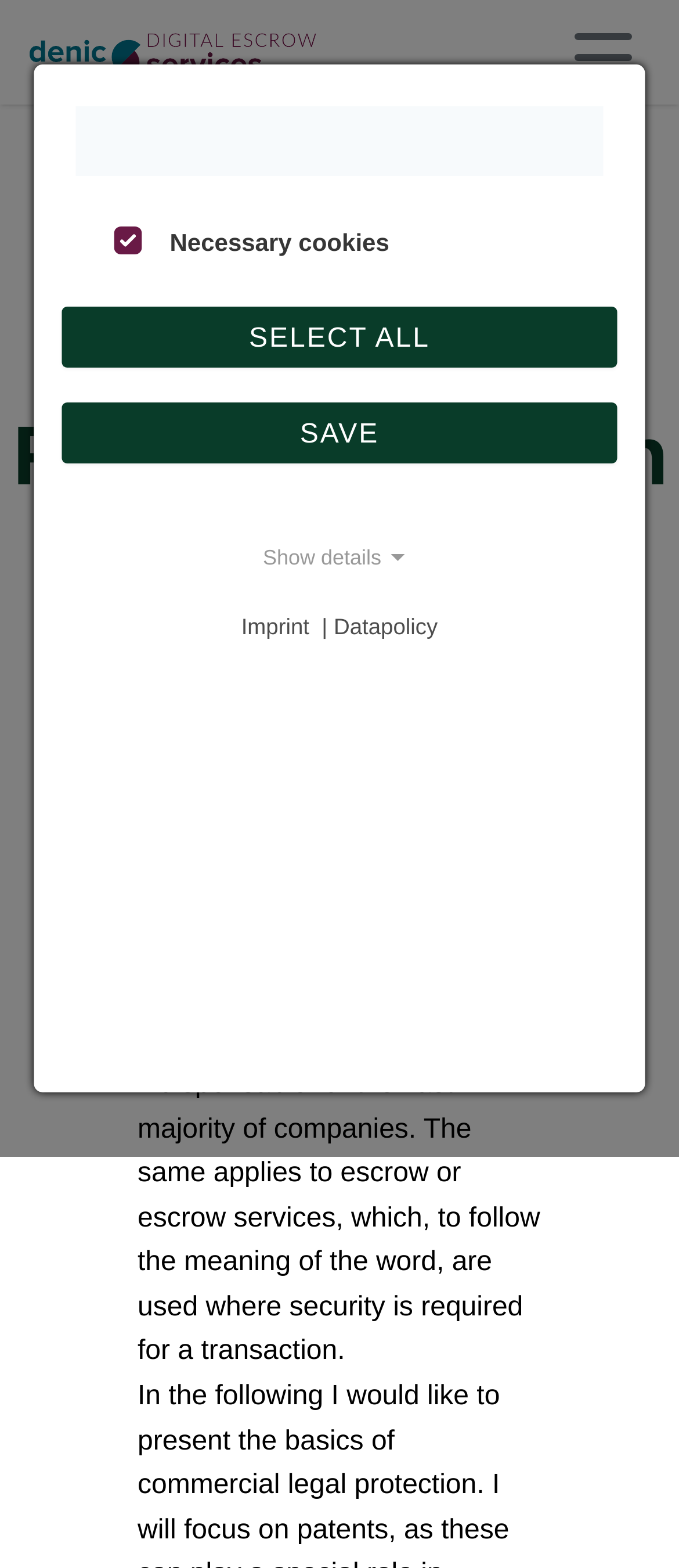What are the options available for cookie settings?
Could you answer the question in a detailed manner, providing as much information as possible?

I found the options available for cookie settings by looking at the button elements with the texts 'SELECT ALL', 'SAVE', and 'Show details' which are located near the 'Necessary cookies' checkbox.